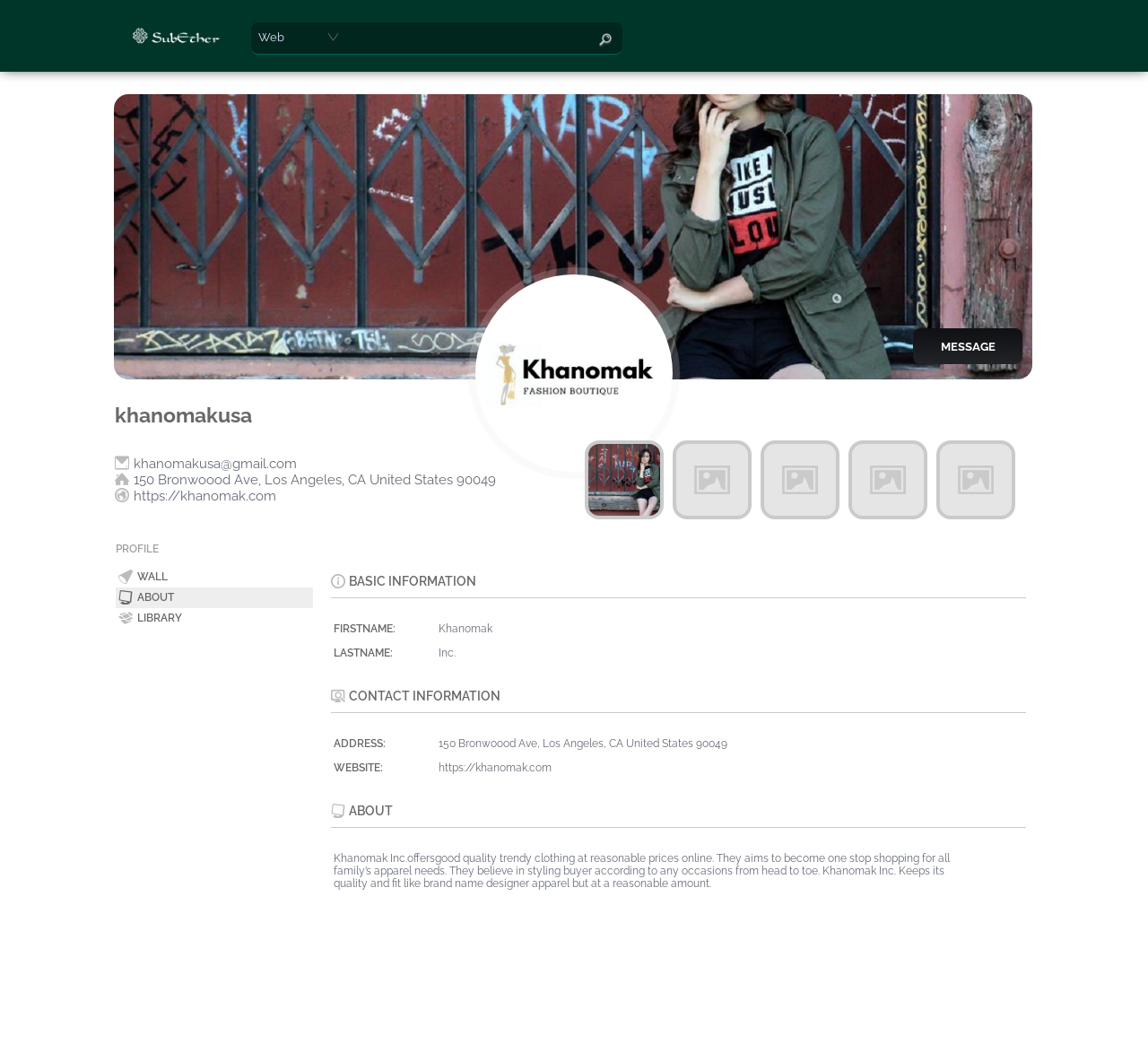Refer to the image and answer the question with as much detail as possible: What is the company's website URL?

The company's website URL can be found in the 'CONTACT INFORMATION' section, which provides the URL as https://khanomak.com.